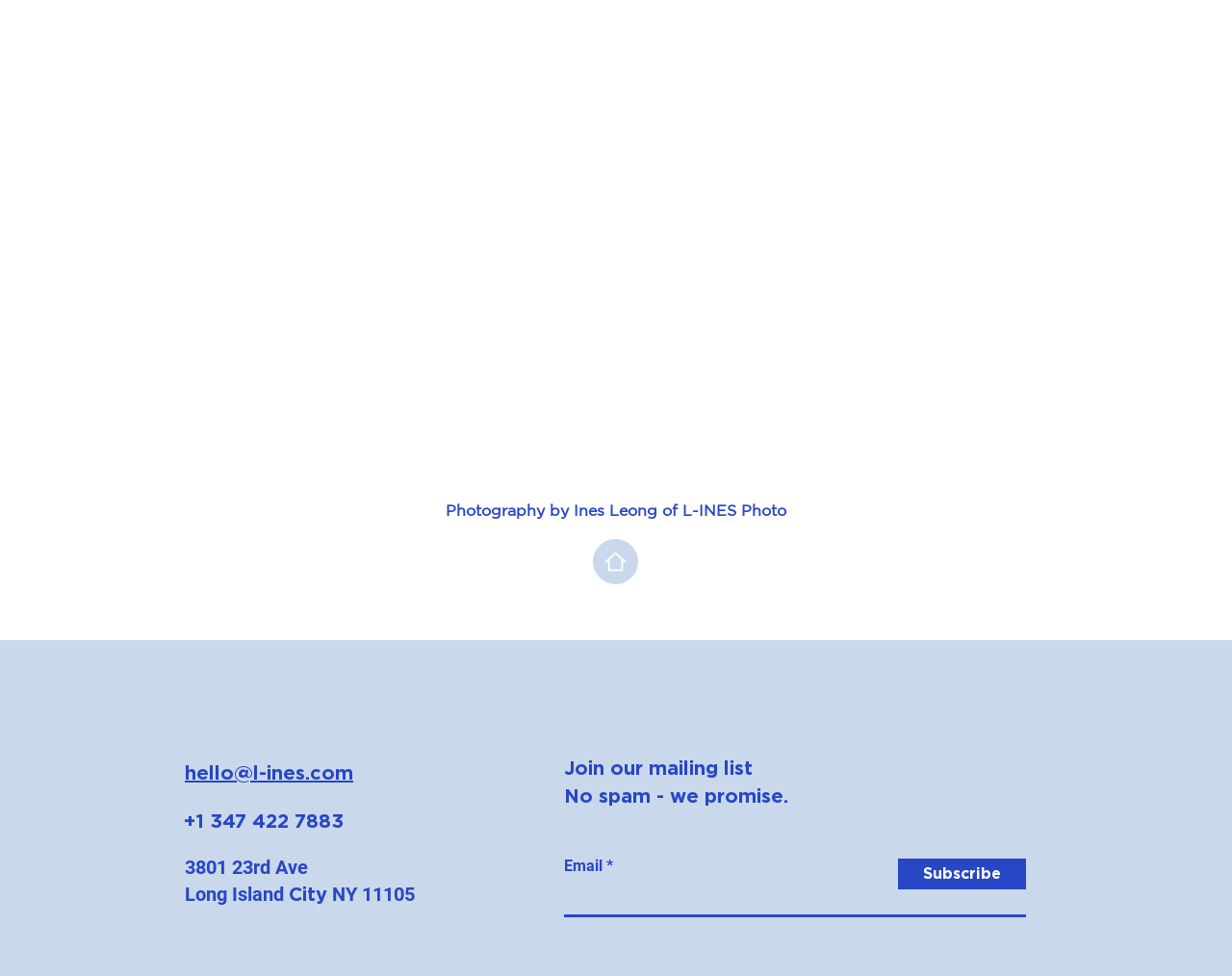Provide the bounding box coordinates in the format (top-left x, top-left y, bottom-right x, bottom-right y). All values are floating point numbers between 0 and 1. Determine the bounding box coordinate of the UI element described as: Subscribe

[0.729, 0.88, 0.833, 0.911]